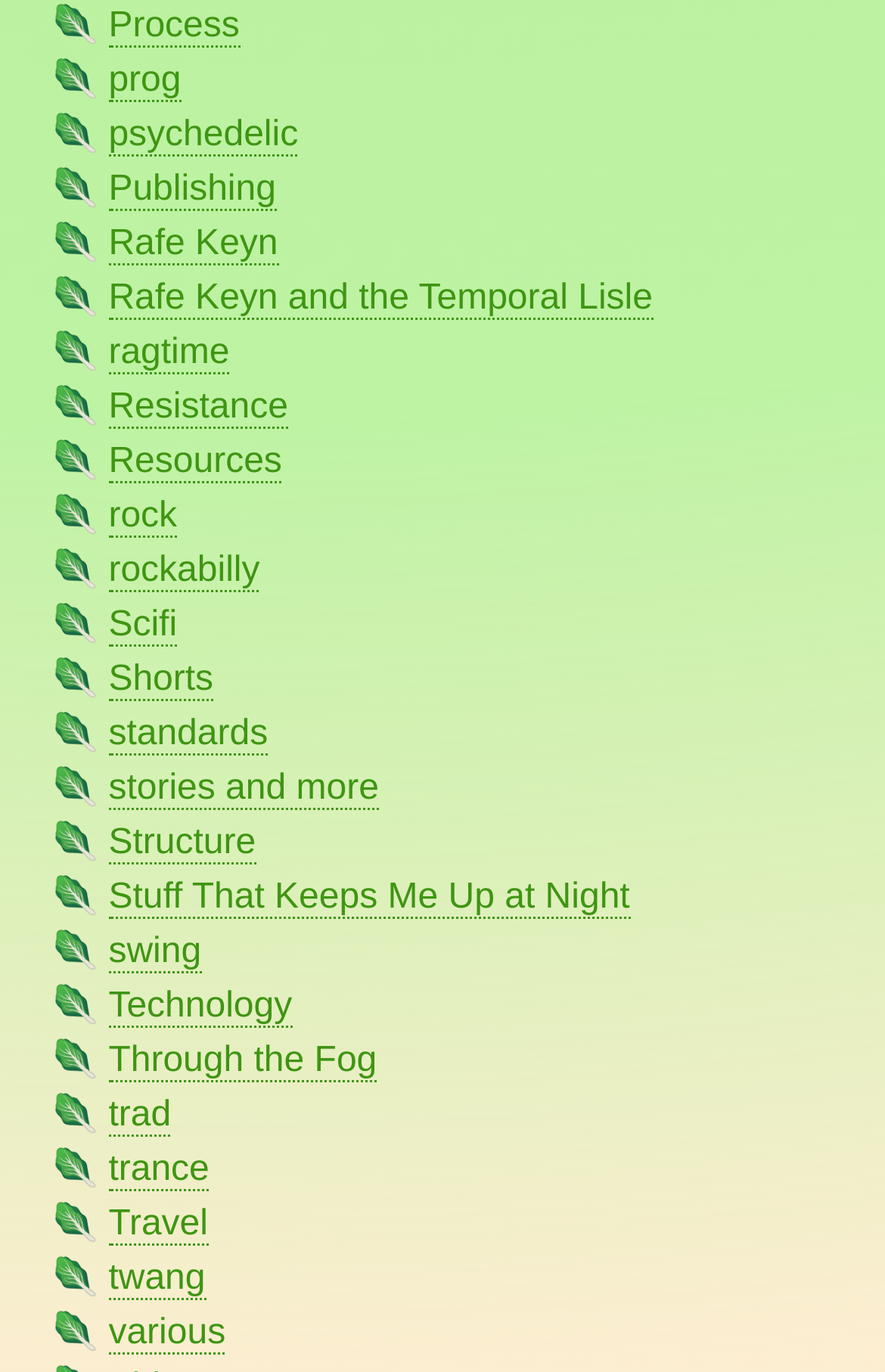Can you show the bounding box coordinates of the region to click on to complete the task described in the instruction: "Click on Process"?

[0.123, 0.005, 0.271, 0.035]